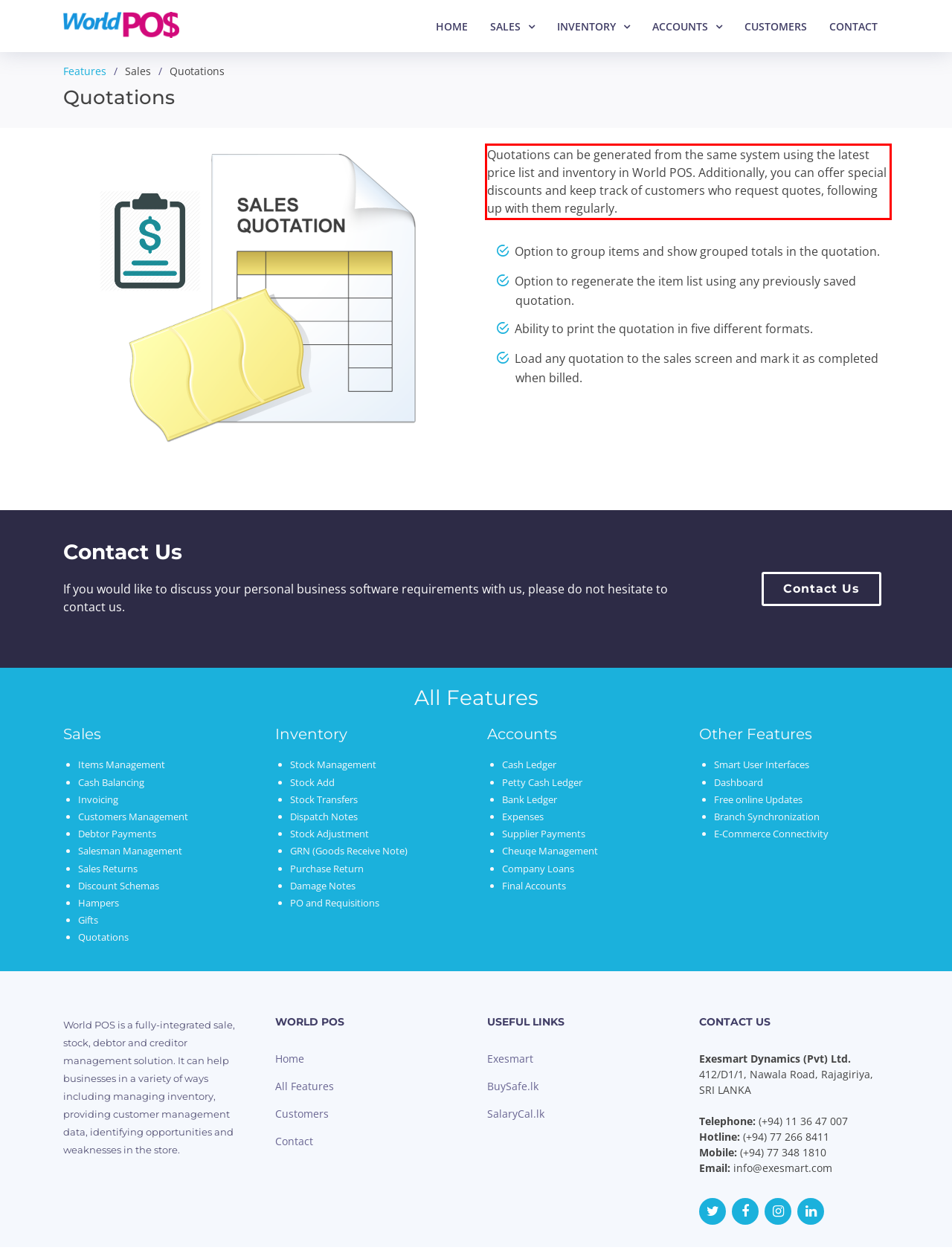There is a screenshot of a webpage with a red bounding box around a UI element. Please use OCR to extract the text within the red bounding box.

Quotations can be generated from the same system using the latest price list and inventory in World POS. Additionally, you can offer special discounts and keep track of customers who request quotes, following up with them regularly.